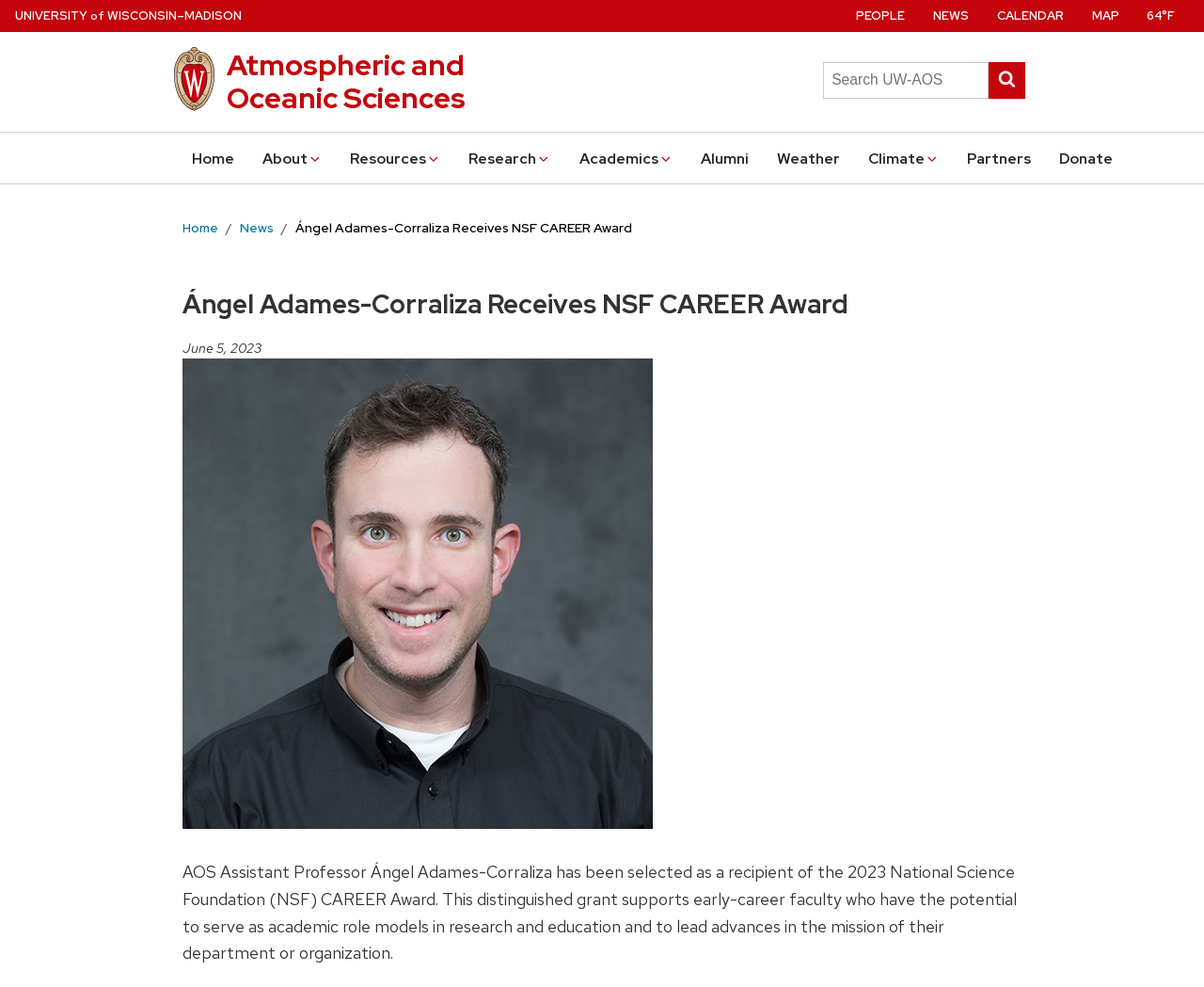Describe all visible elements and their arrangement on the webpage.

The webpage is about Ángel Adames-Corraliza receiving the NSF CAREER Award from the Department of Atmospheric and Oceanic Sciences at the University of Wisconsin–Madison. 

At the top left, there is a link to skip to the main content. Next to it, there is a link to the University of Wisconsin–Madison home page, accompanied by an image. 

Below these links, there is a heading that reads "Atmospheric and Oceanic Sciences". 

On the top right, there is a search bar with a submit button and a label that says "Search this site". 

Below the search bar, there is a main menu with links to various sections, including "Home", "About", "Resources", "Research", "Academics", "Alumni", "Weather", "Climate", "Partners", and "Donate". 

Further down, there is a secondary menu with links to "PEOPLE", "NEWS", "CALENDAR", "MAP", and the current temperature, "64°F". 

The main content of the page is an article about Ángel Adames-Corraliza receiving the NSF CAREER Award. The article has a heading, a date "June 5, 2023", and a large image. The text describes the award and its significance, stating that Ángel Adames-Corraliza has been selected as a recipient of the 2023 National Science Foundation (NSF) CAREER Award.